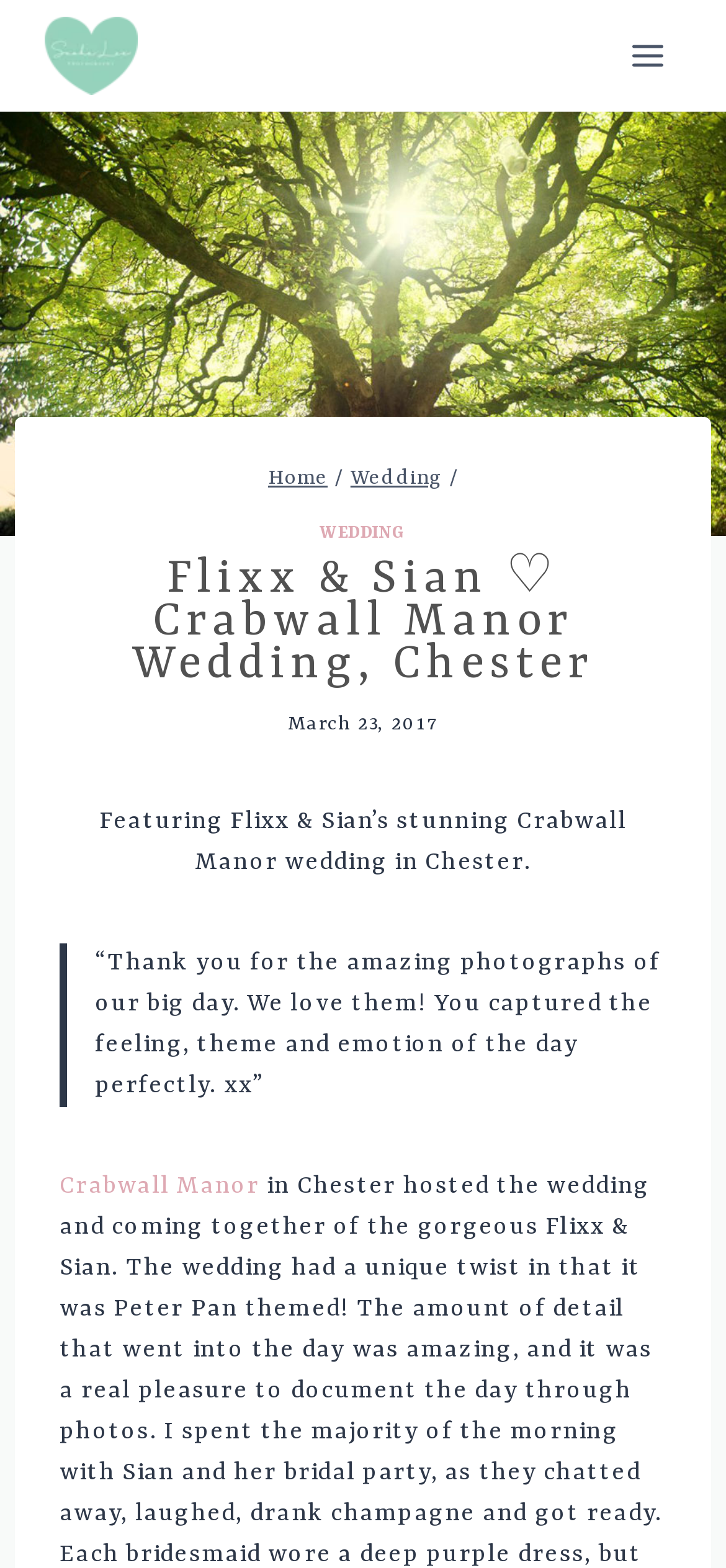Who is the photographer?
Please ensure your answer to the question is detailed and covers all necessary aspects.

I found the answer by looking at the text content of the link element with the text 'Sasha Lee Photography' located at the top of the page, which is likely to be the photographer's name or studio name.